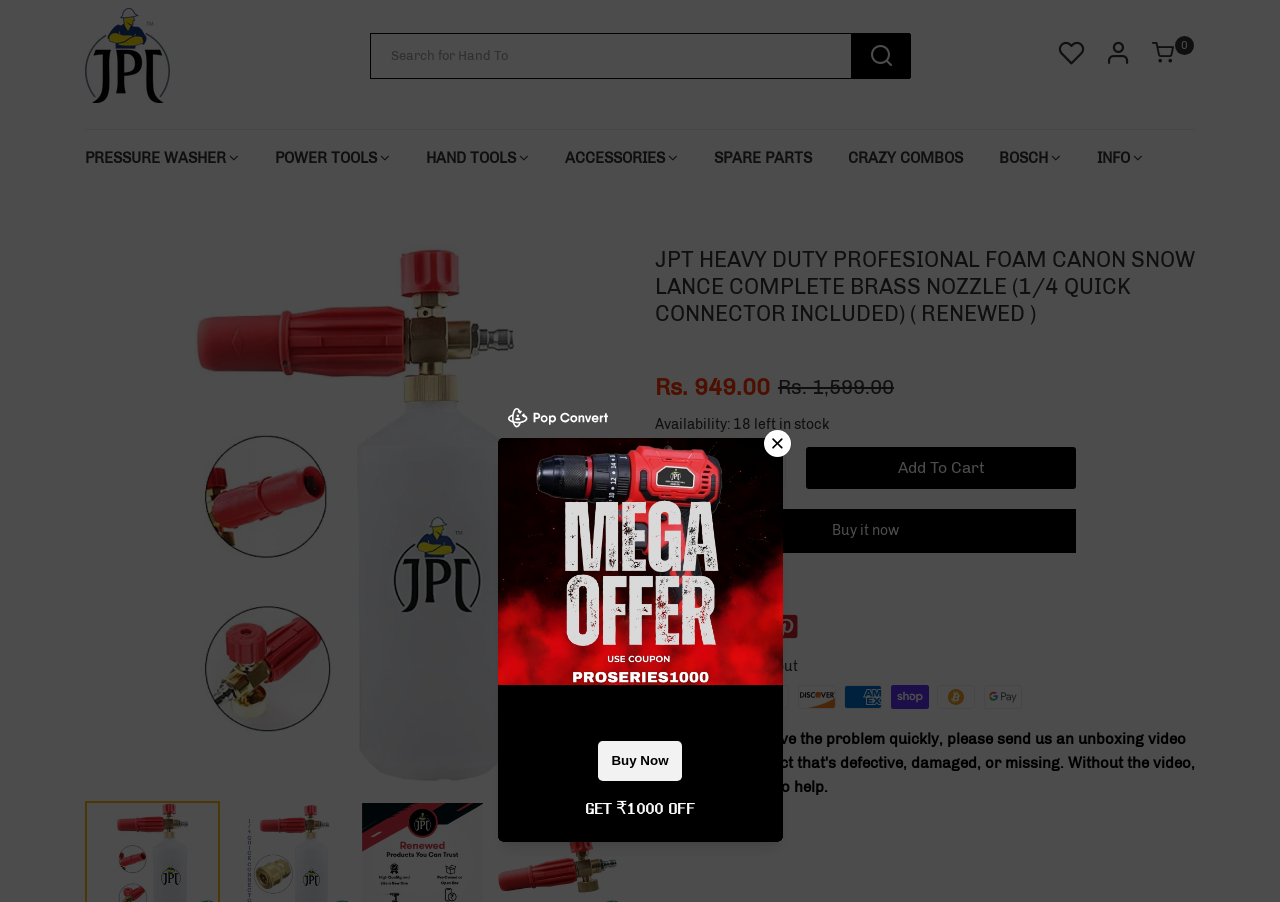Create a detailed summary of all the visual and textual information on the webpage.

This webpage is an e-commerce product page for a JPT Heavy Duty Professional Foam Canon Snow Lance Complete Brass Nozzle. At the top, there is a navigation bar with links to various categories such as Pressure Washer, Power Tools, Hand Tools, and Accessories. Below the navigation bar, there is a heading that displays the product name and a brief description.

On the left side of the page, there is a product image. Below the image, there is a section that displays the product price, availability, and quantity. The product price is Rs. 949.00, and it is discounted from Rs. 1,599.00. There are 18 items left in stock. Users can select the quantity they want to purchase and add it to their cart.

On the right side of the page, there are several buttons and links, including "Add to Cart", "Buy it now", "Add to wishlist", and social media sharing links. Below these buttons, there is a section that displays the accepted payment methods, including Visa, Mastercard, PayPal, and others.

At the bottom of the page, there is a section with important information about the product, and a heading that offers a discount of ₹10,000 off. There are also several buttons and links scattered throughout the page, including a search bar at the top and a "Welcome to JPT Tools" link.